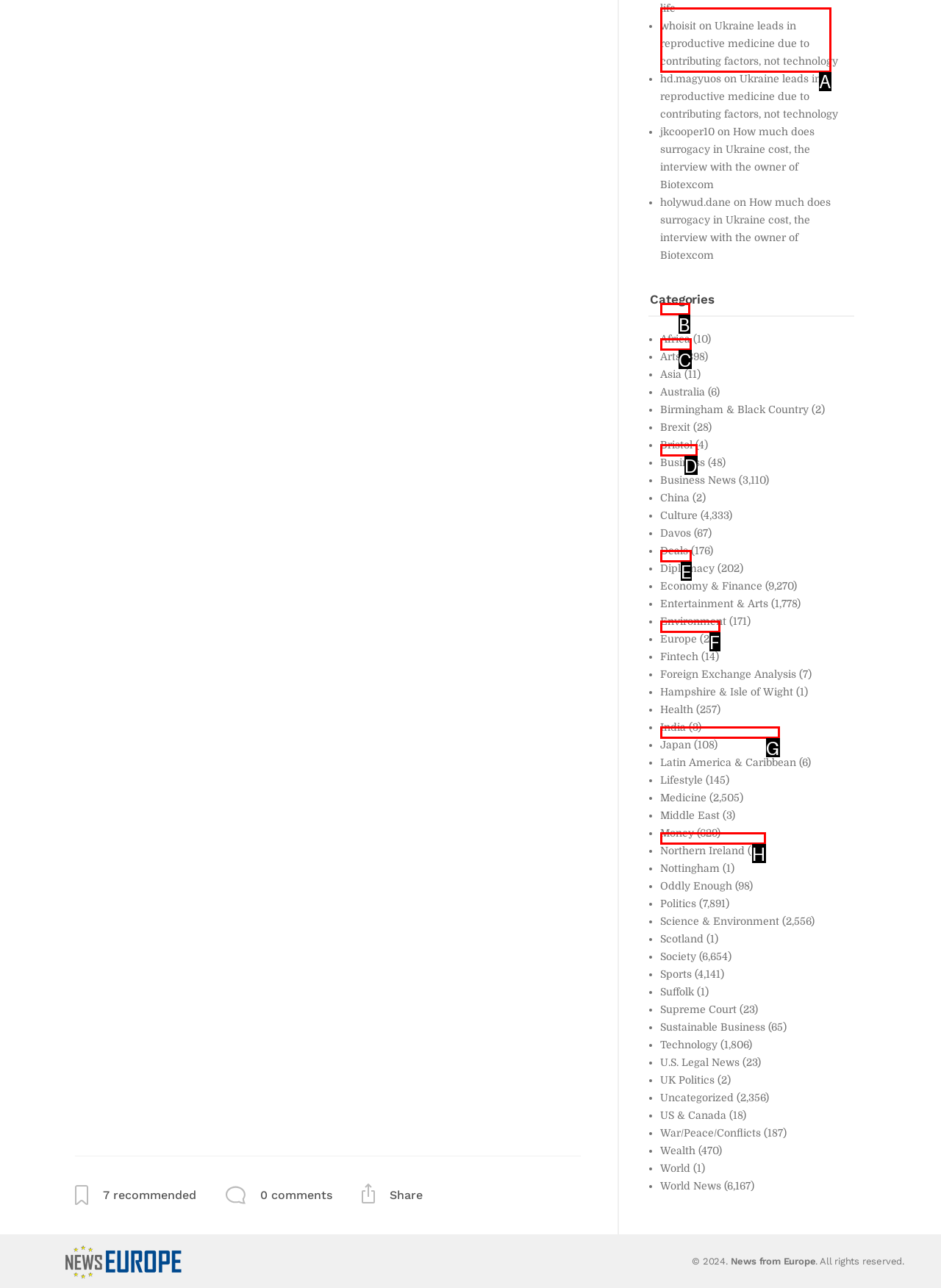Which choice should you pick to execute the task: Read the article 'How much does surrogacy in Ukraine cost, the interview with the owner of Biotexcom'
Respond with the letter associated with the correct option only.

A